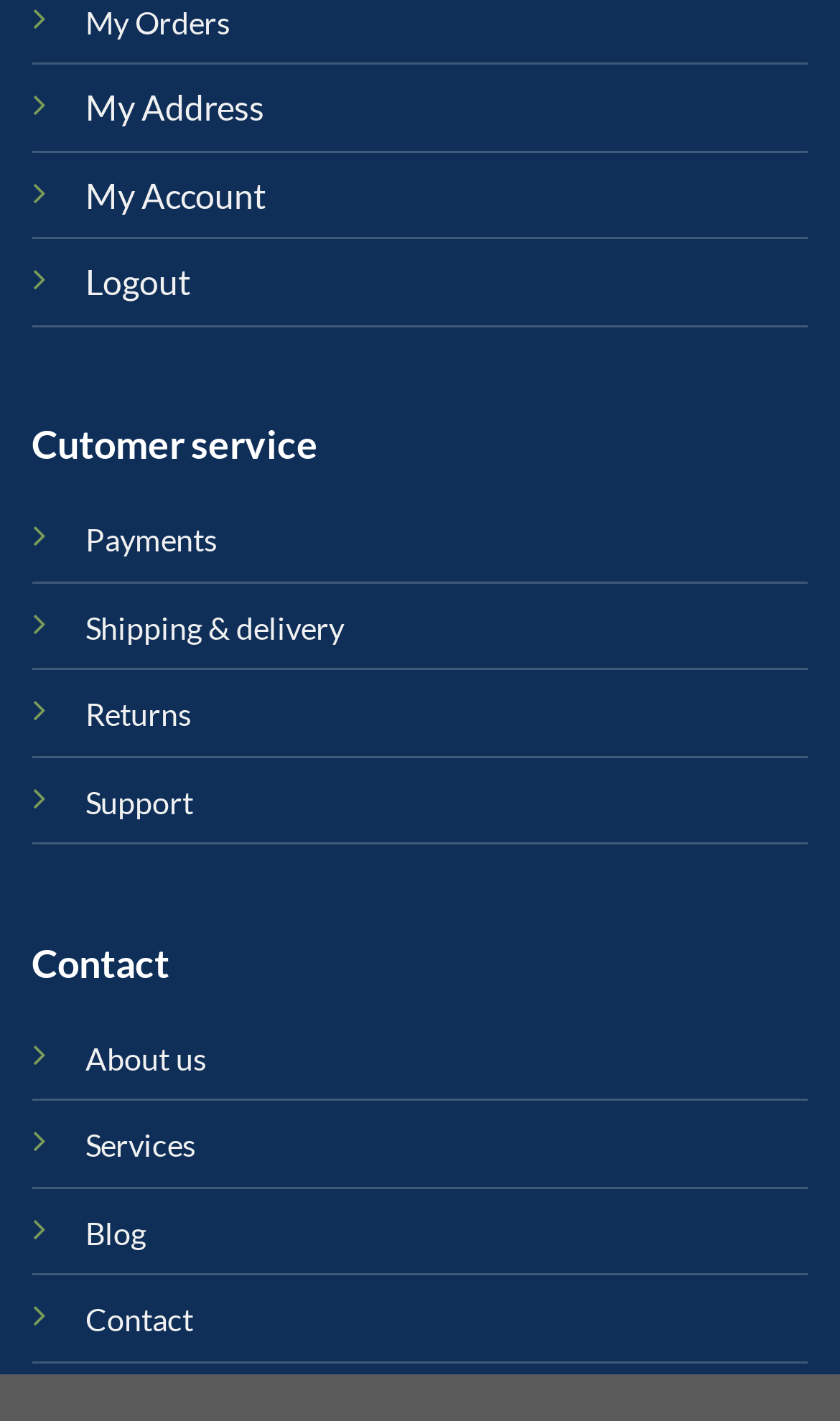Predict the bounding box coordinates of the area that should be clicked to accomplish the following instruction: "access customer service". The bounding box coordinates should consist of four float numbers between 0 and 1, i.e., [left, top, right, bottom].

[0.038, 0.292, 0.962, 0.335]